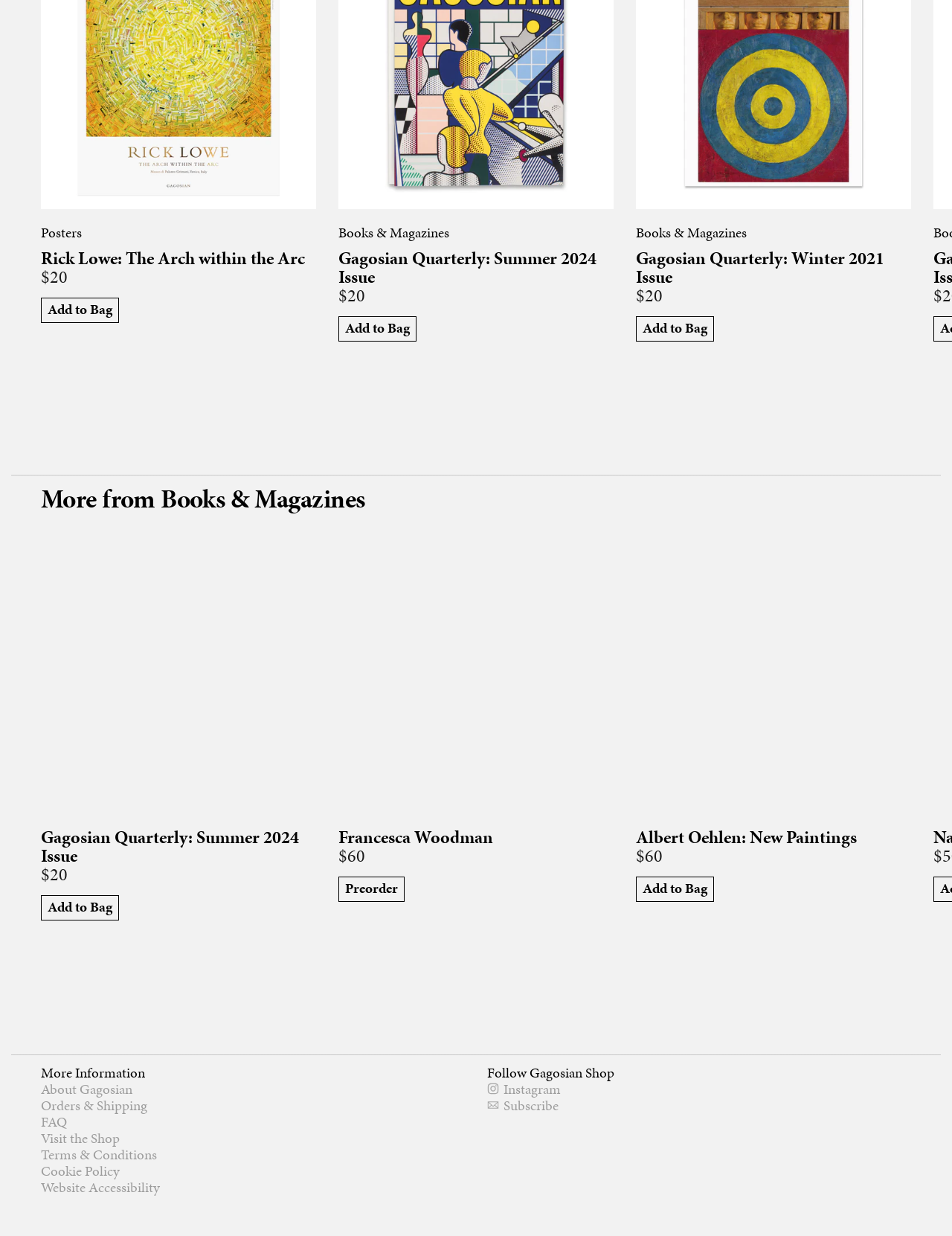What is the price of the Gagosian Quarterly: Summer 2024 Issue?
Using the image as a reference, answer the question with a short word or phrase.

$20